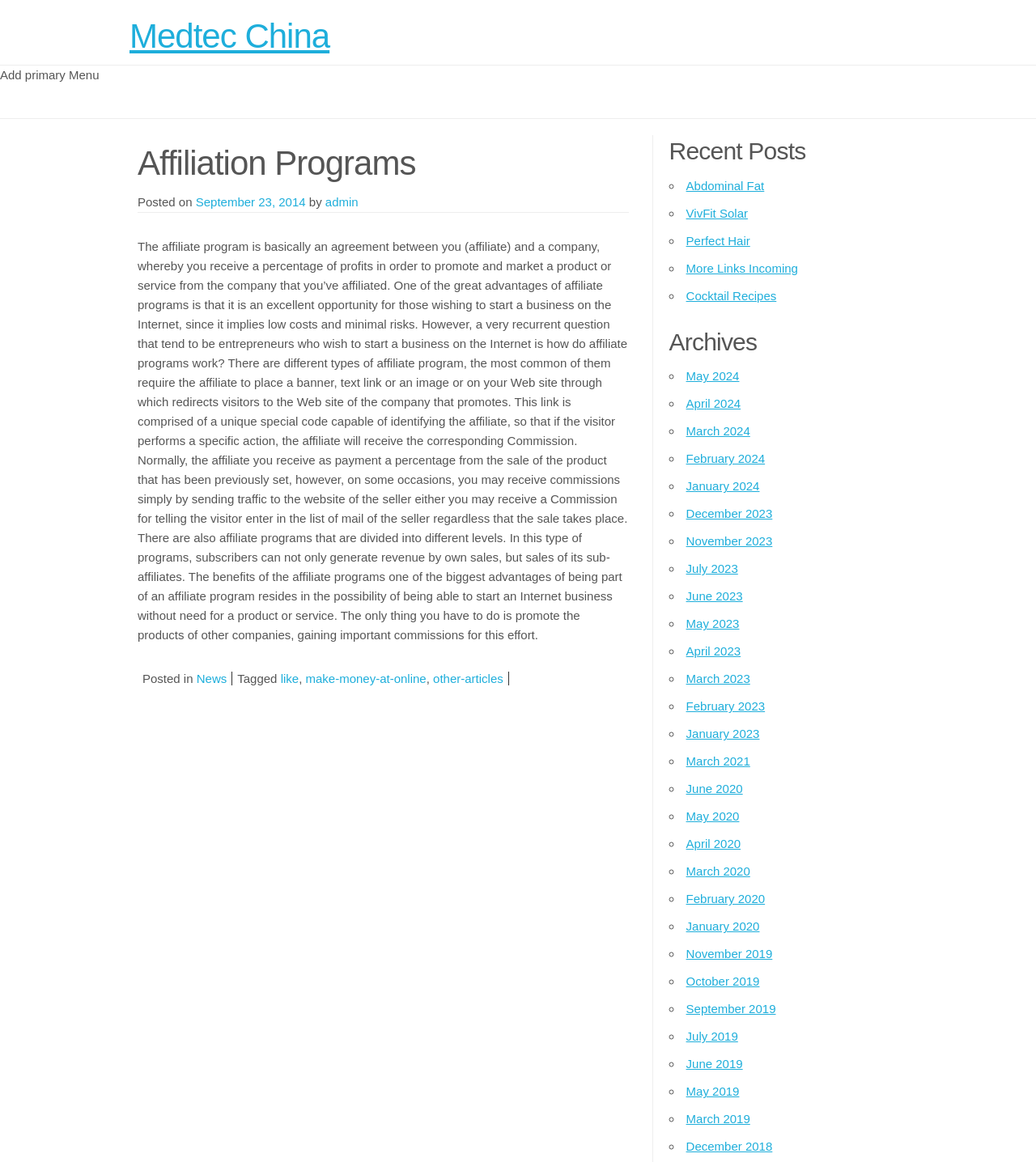Given the webpage screenshot and the description, determine the bounding box coordinates (top-left x, top-left y, bottom-right x, bottom-right y) that define the location of the UI element matching this description: Home Improvement

None